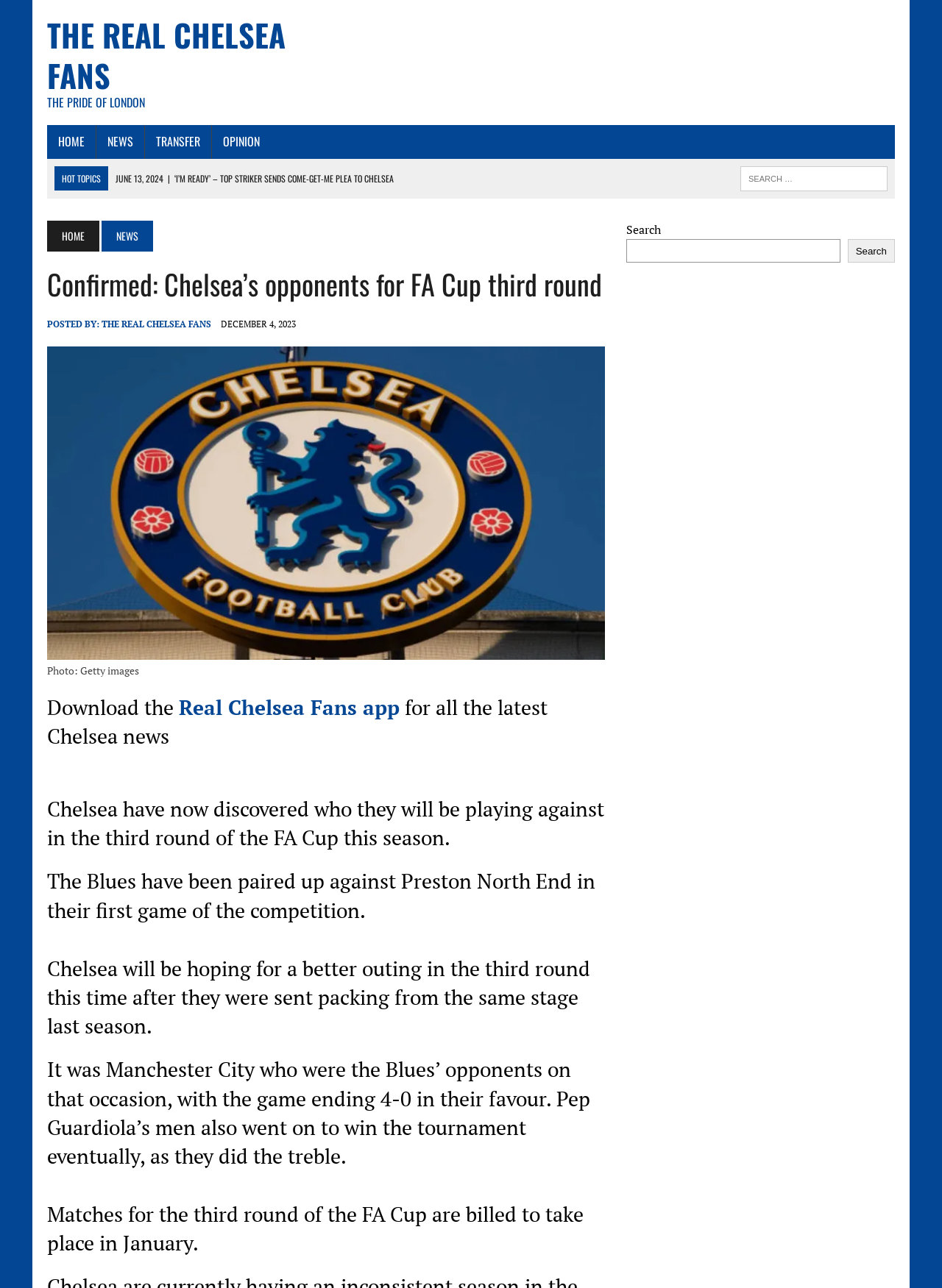Locate the bounding box coordinates of the area you need to click to fulfill this instruction: 'Read the latest news'. The coordinates must be in the form of four float numbers ranging from 0 to 1: [left, top, right, bottom].

[0.123, 0.133, 0.418, 0.143]